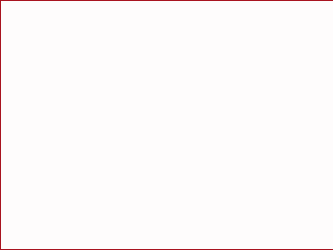Please give a short response to the question using one word or a phrase:
What is the purpose of the image?

Illustrative element